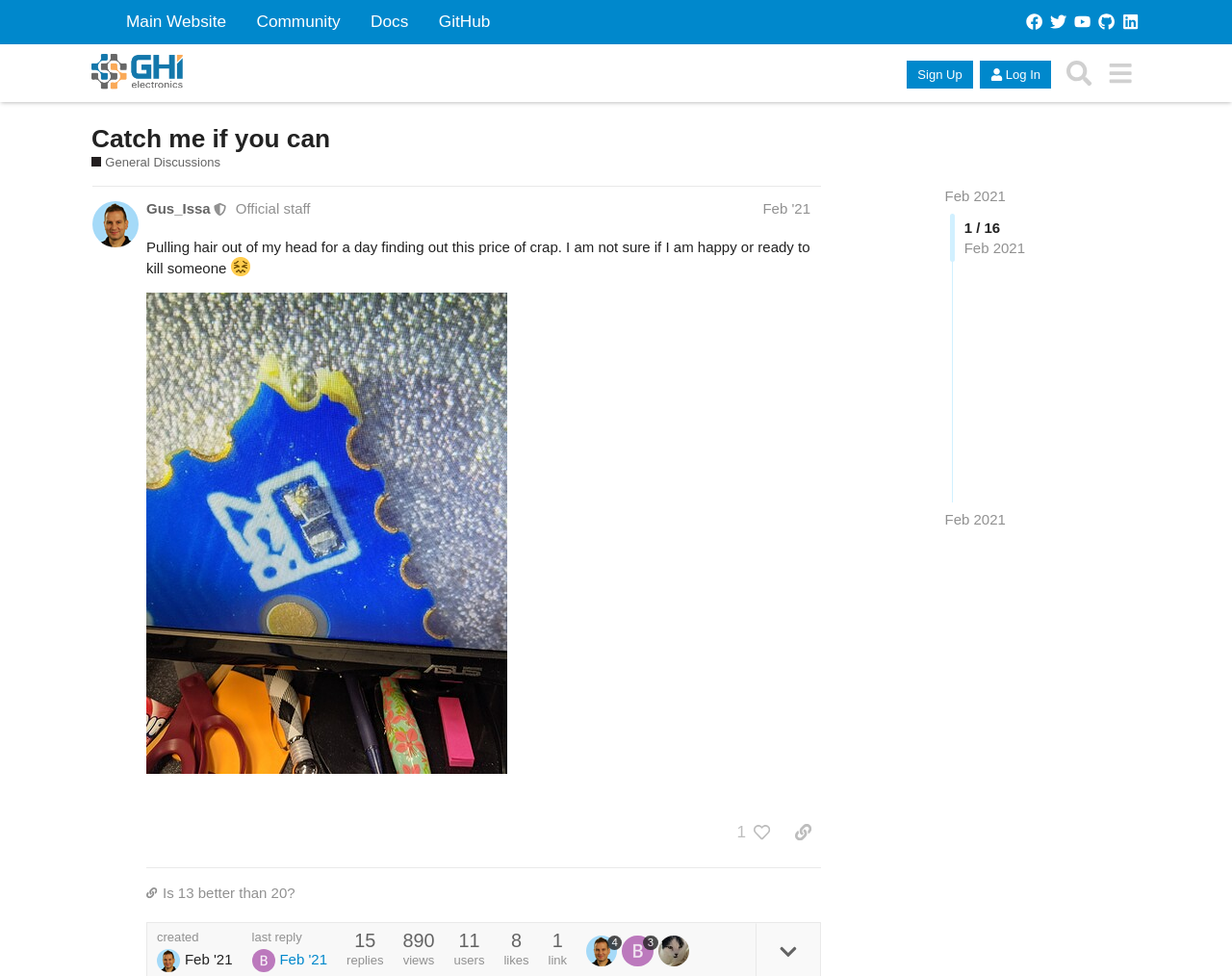Provide the bounding box coordinates of the area you need to click to execute the following instruction: "Click on the 'Sign Up' button".

[0.736, 0.062, 0.79, 0.091]